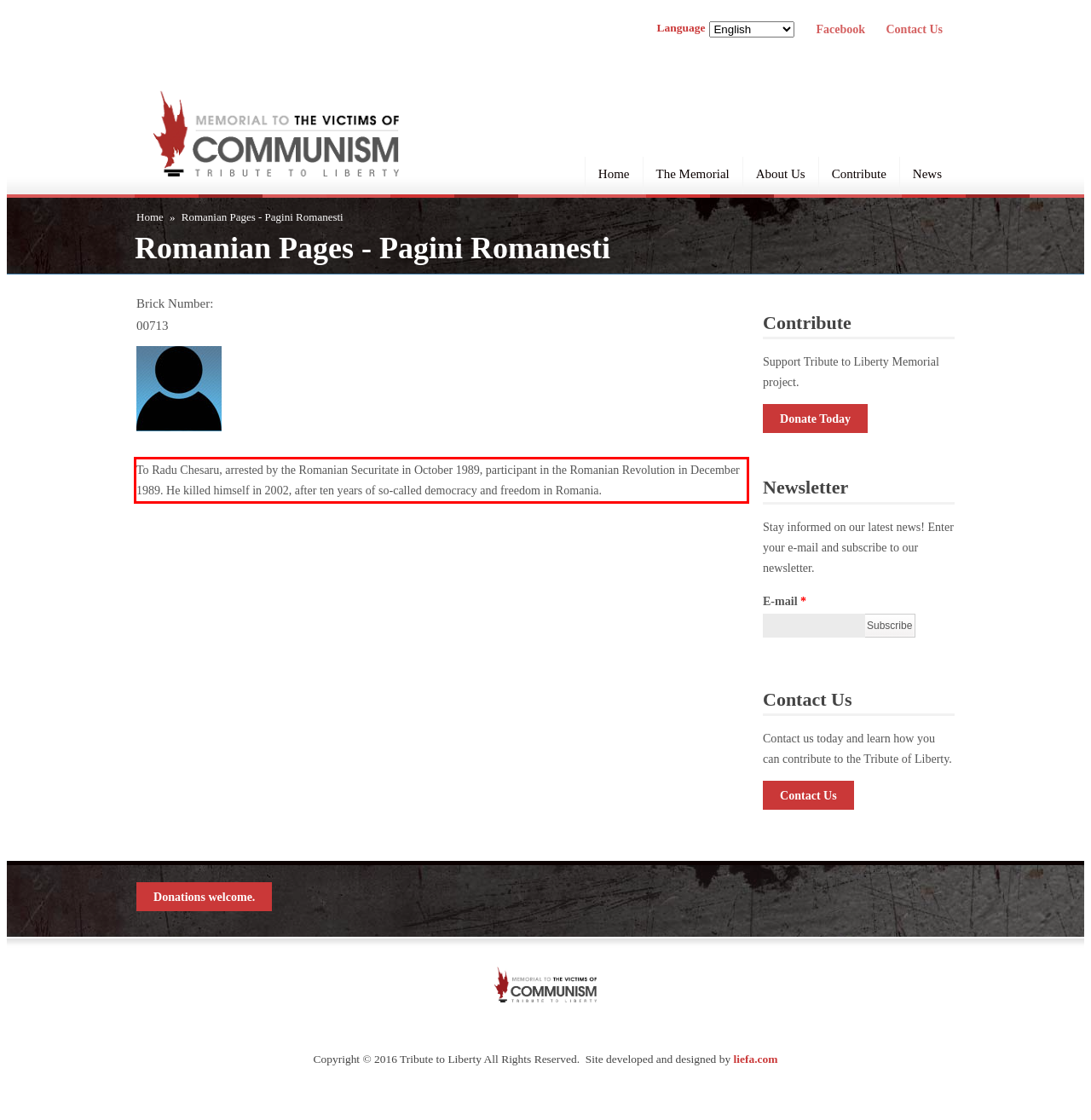Using OCR, extract the text content found within the red bounding box in the given webpage screenshot.

To Radu Chesaru, arrested by the Romanian Securitate in October 1989, participant in the Romanian Revolution in December 1989. He killed himself in 2002, after ten years of so-called democracy and freedom in Romania.